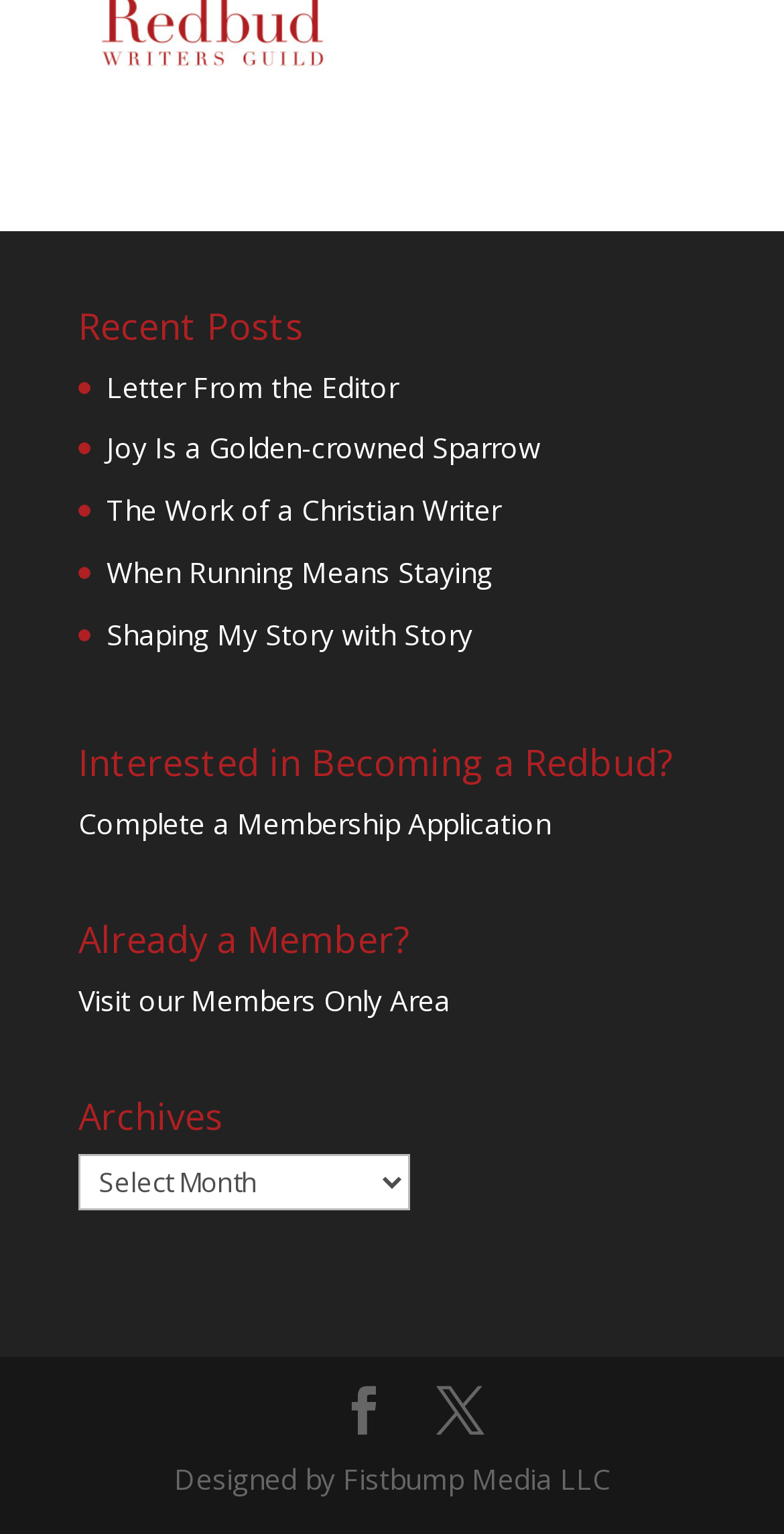Locate the bounding box coordinates of the clickable area needed to fulfill the instruction: "become a Redbud member".

[0.1, 0.525, 0.703, 0.55]